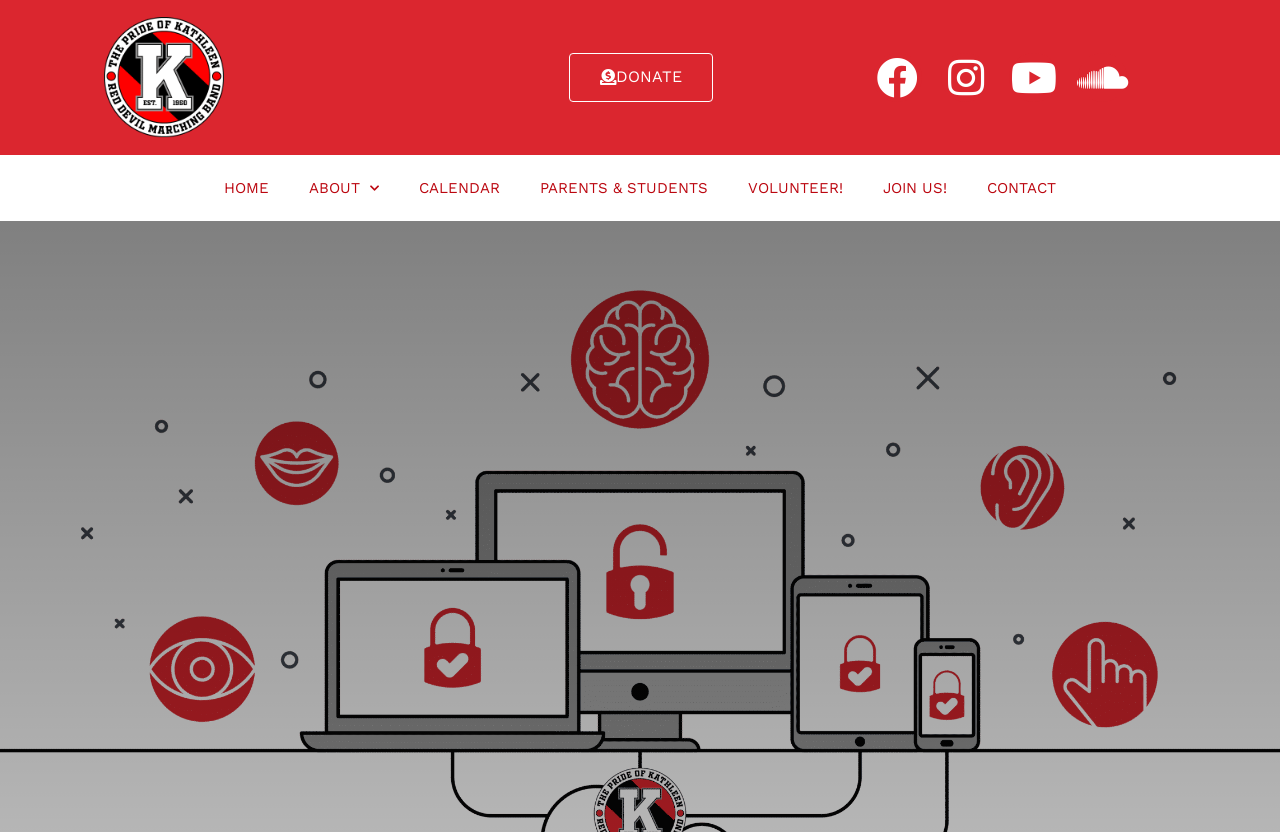Provide the bounding box coordinates of the HTML element this sentence describes: "Parents & Students".

[0.406, 0.198, 0.569, 0.254]